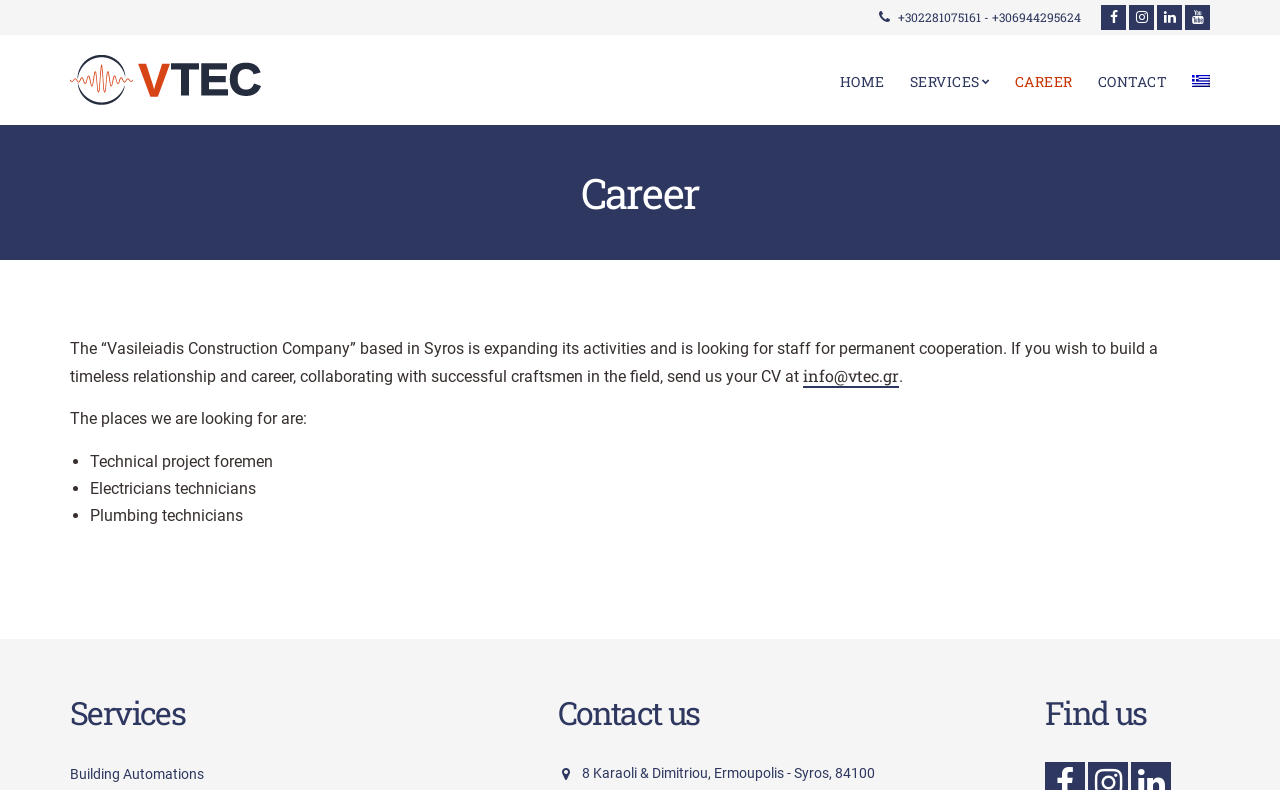What is the purpose of the webpage?
Examine the screenshot and reply with a single word or phrase.

Career opportunities